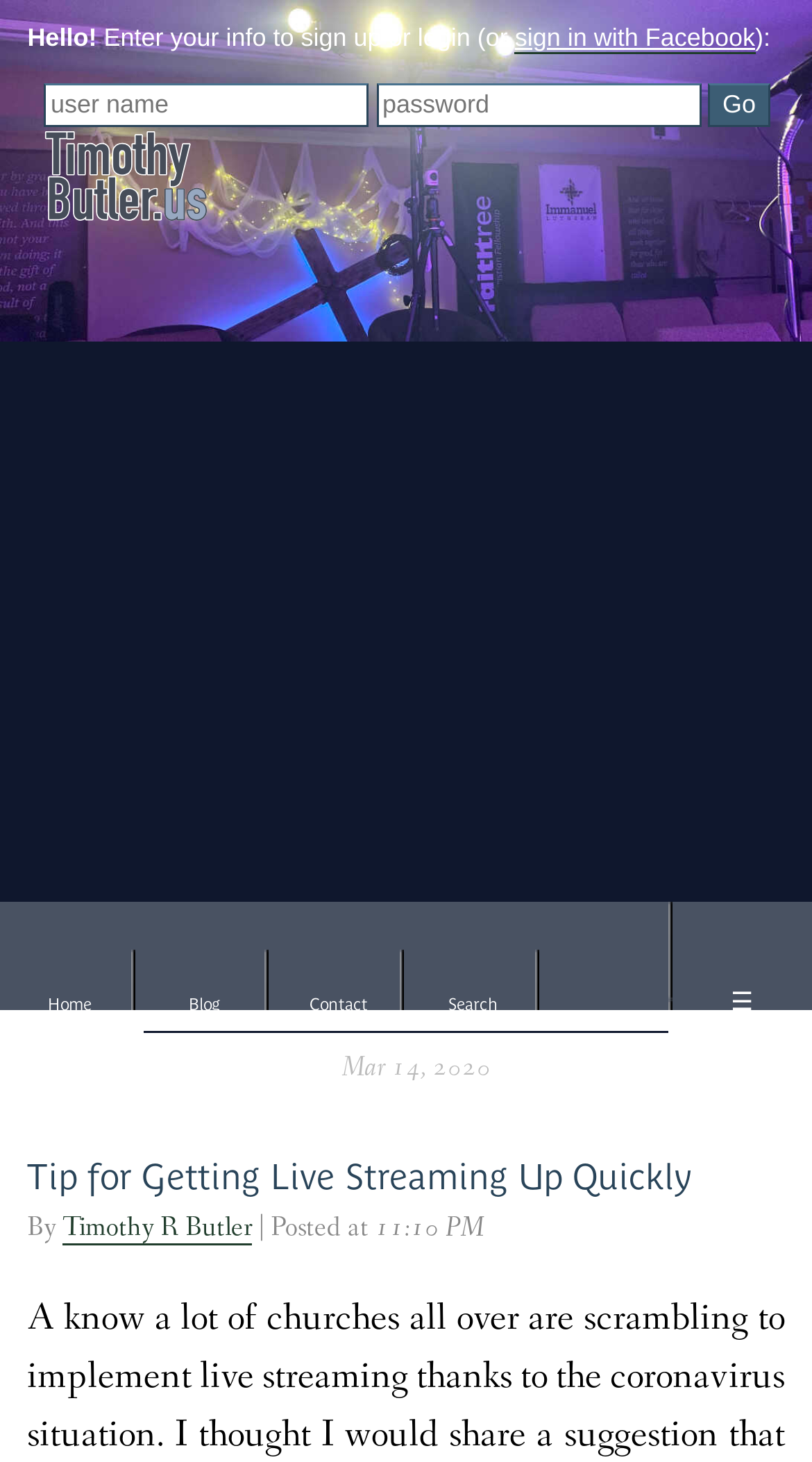Based on the element description: "name="password" placeholder="password" title="Password"", identify the UI element and provide its bounding box coordinates. Use four float numbers between 0 and 1, [left, top, right, bottom].

[0.463, 0.057, 0.863, 0.087]